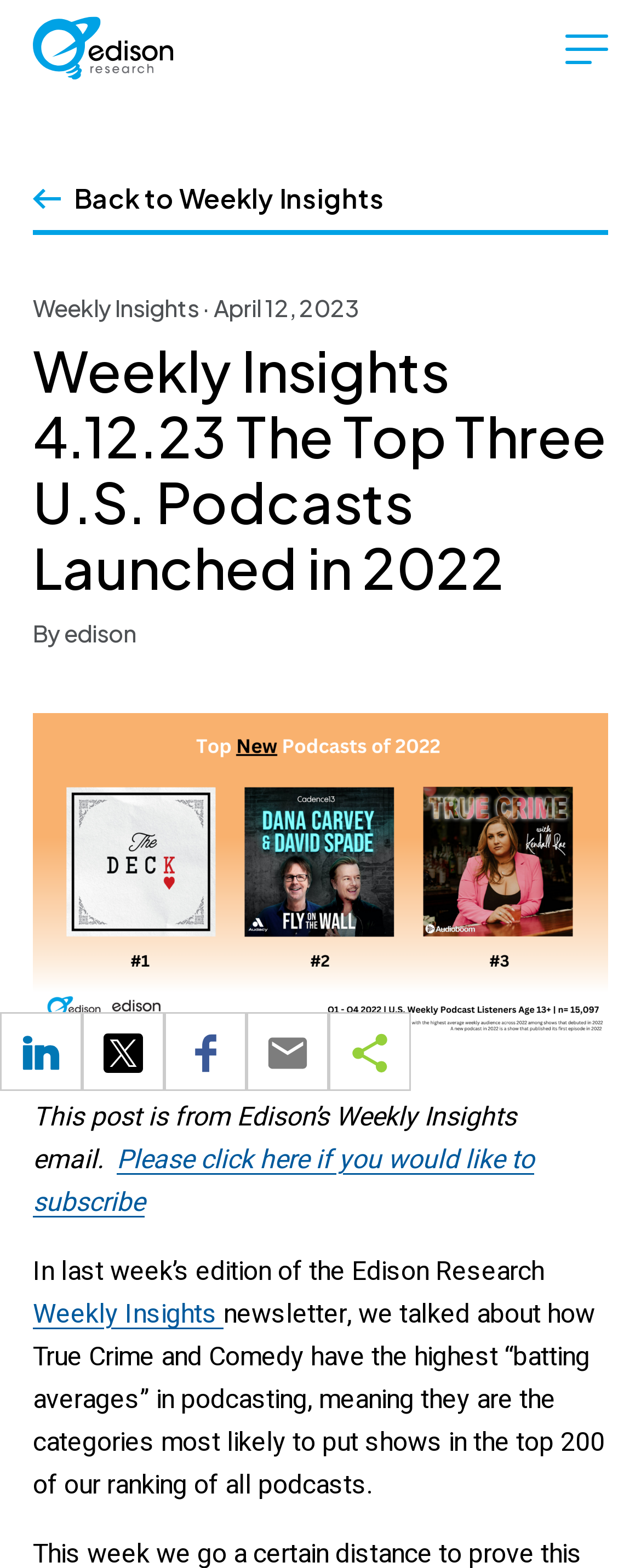Find and extract the text of the primary heading on the webpage.

Weekly Insights 4.12.23 The Top Three U.S. Podcasts Launched in 2022